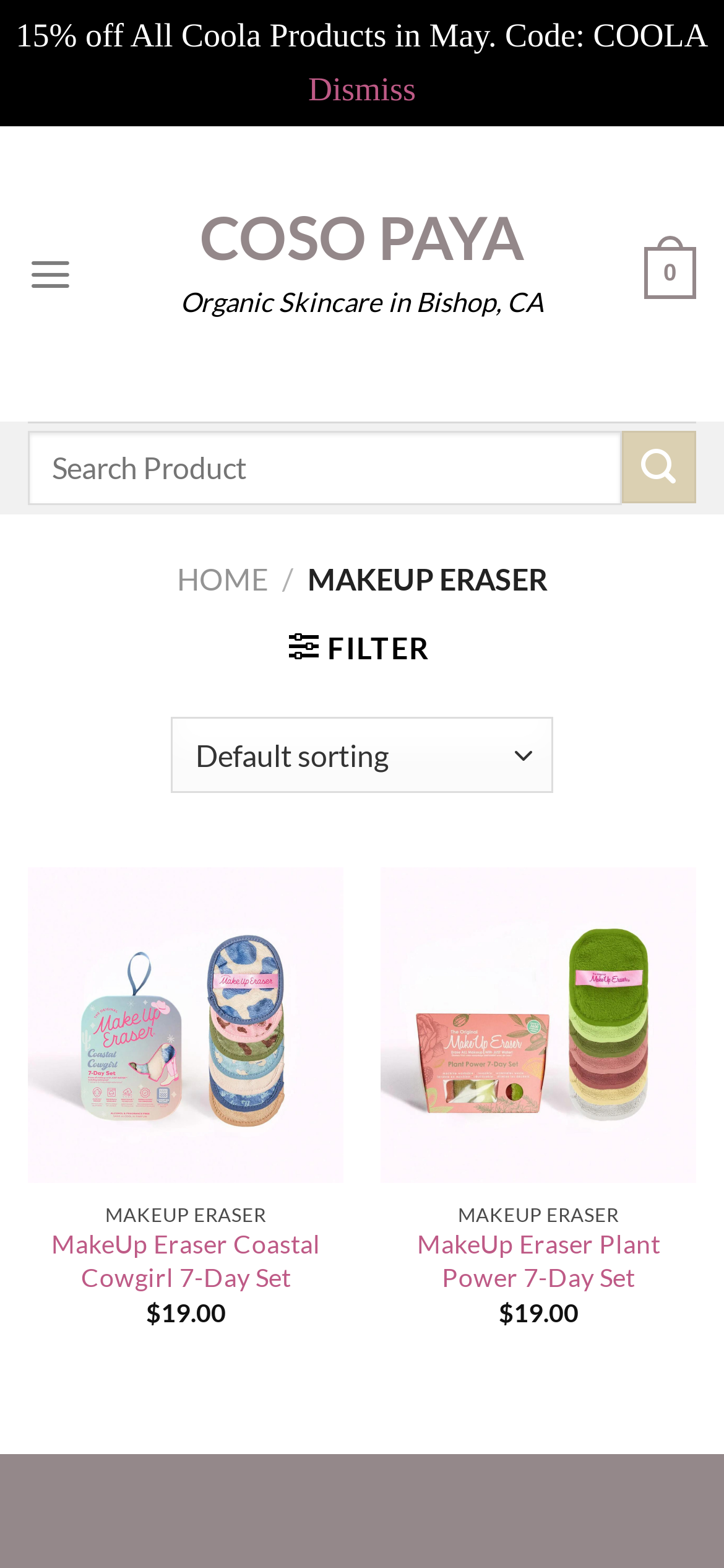Identify and provide the bounding box for the element described by: "aria-label="Submit" value="Search"".

[0.859, 0.275, 0.962, 0.321]